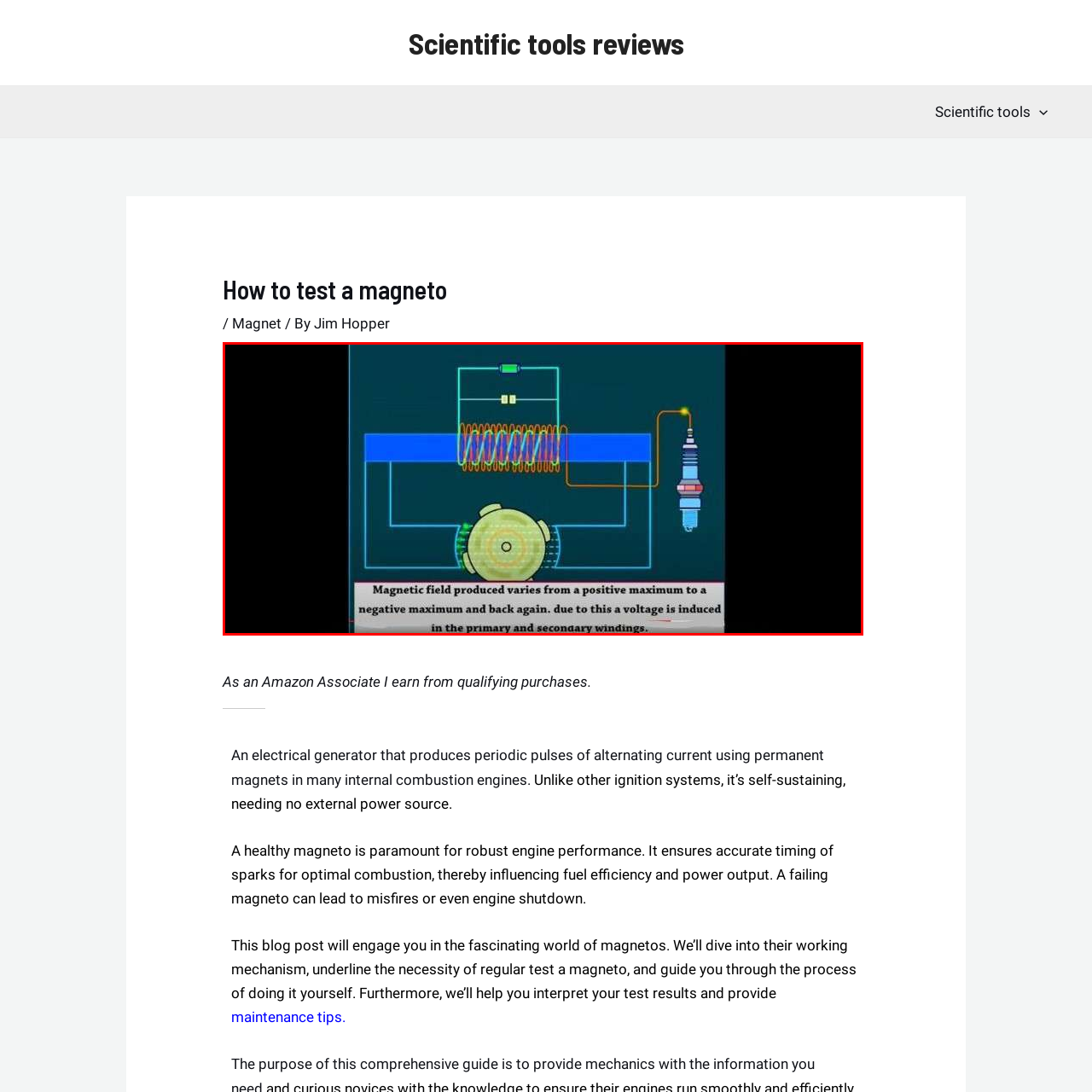Articulate a detailed description of the image enclosed by the red outline.

The image illustrates the working principle of a magneto, a crucial component in many internal combustion engines. It depicts the interaction between the electromagnetic field and the winding coils. The magnetic field produced varies from a positive maximum to a negative maximum, generating alternating voltage in both the primary and secondary windings. This process is vital for the ignition system as it ensures the production of sparks, critical for combustion. The visual representation emphasizes how the magneto operates to enhance engine performance, highlighting its importance in achieving optimal timing and fuel efficiency.